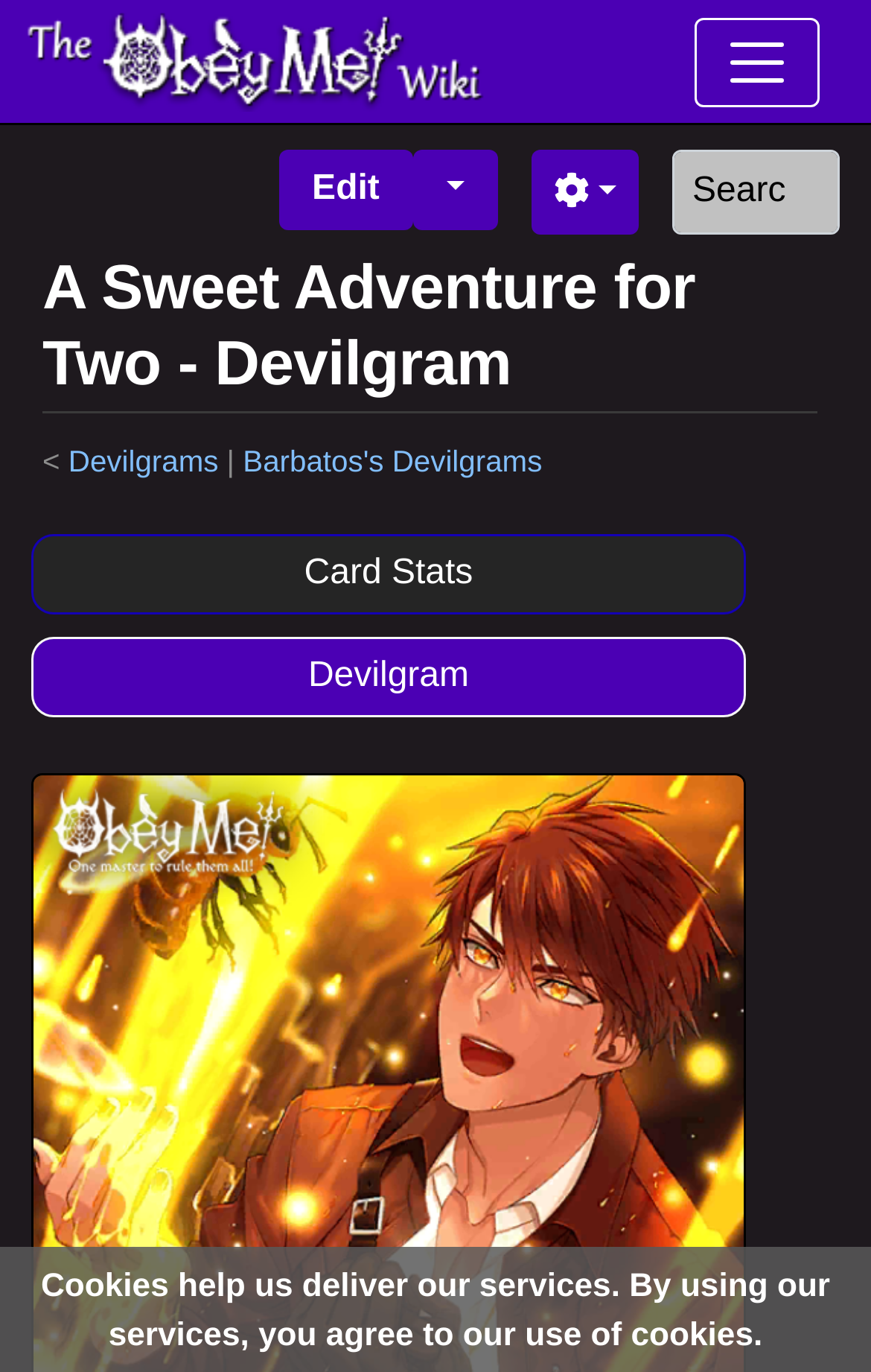Provide the bounding box coordinates of the area you need to click to execute the following instruction: "search The Obey Me Wiki".

[0.772, 0.109, 0.964, 0.171]